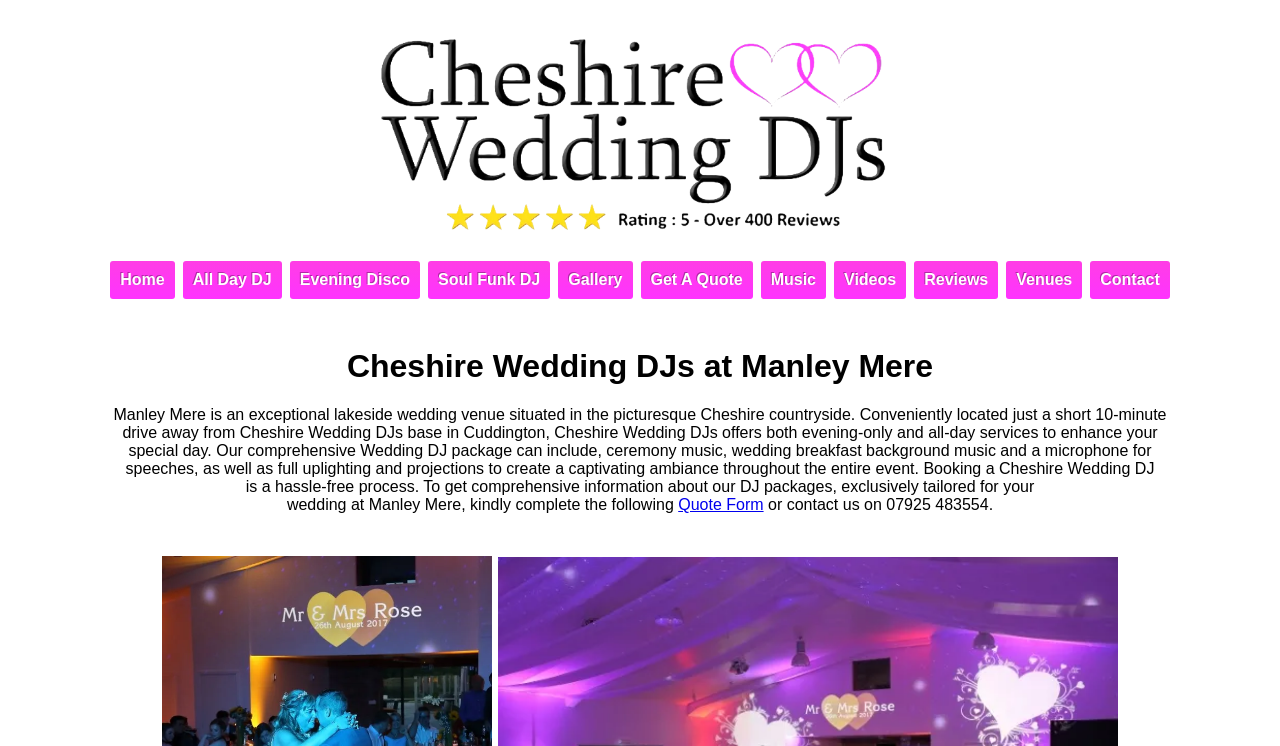Identify the main title of the webpage and generate its text content.

Cheshire Wedding DJs at Manley Mere